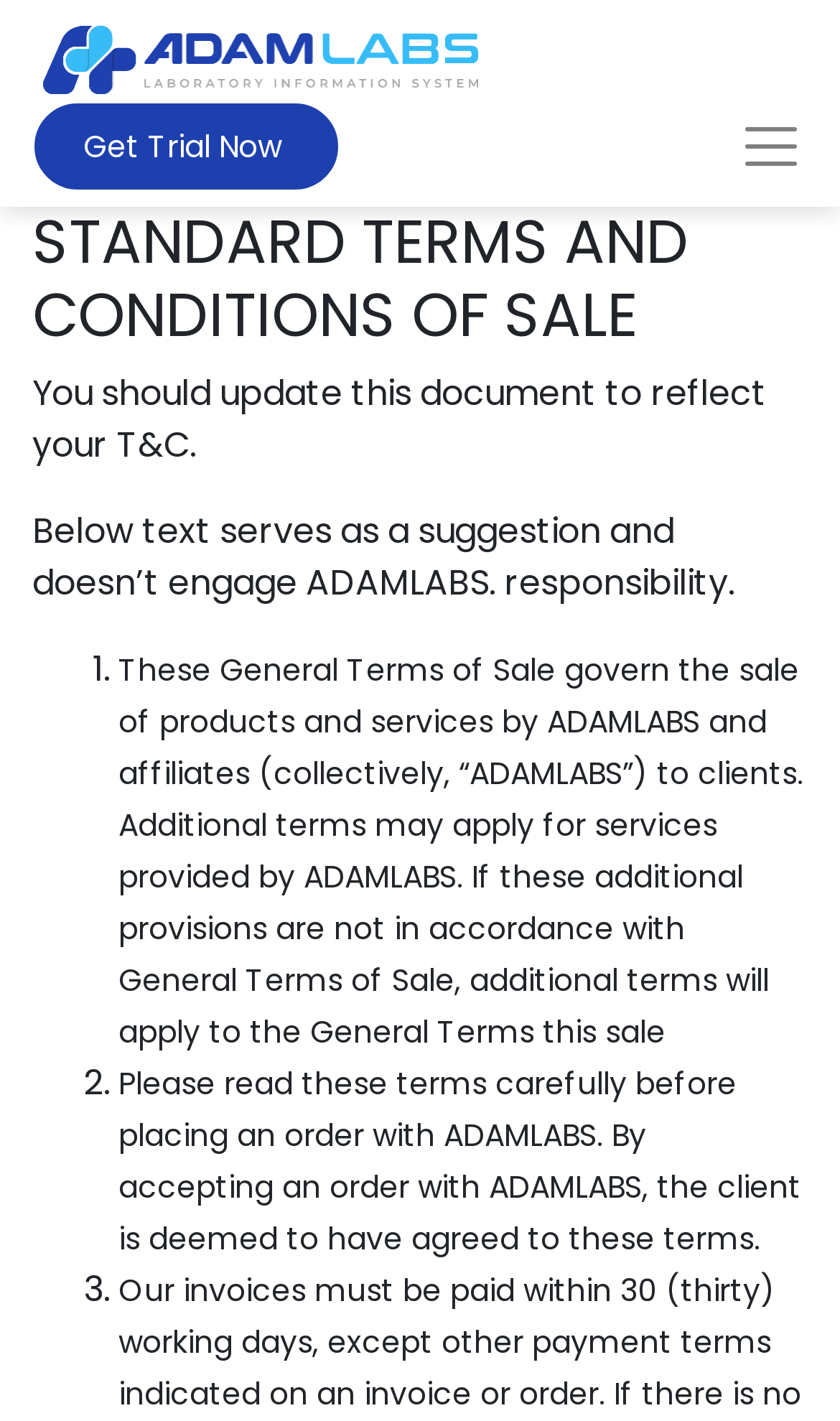Please find the bounding box coordinates in the format (top-left x, top-left y, bottom-right x, bottom-right y) for the given element description. Ensure the coordinates are floating point numbers between 0 and 1. Description: parent_node: Get Trial Now

[0.877, 0.073, 0.959, 0.134]